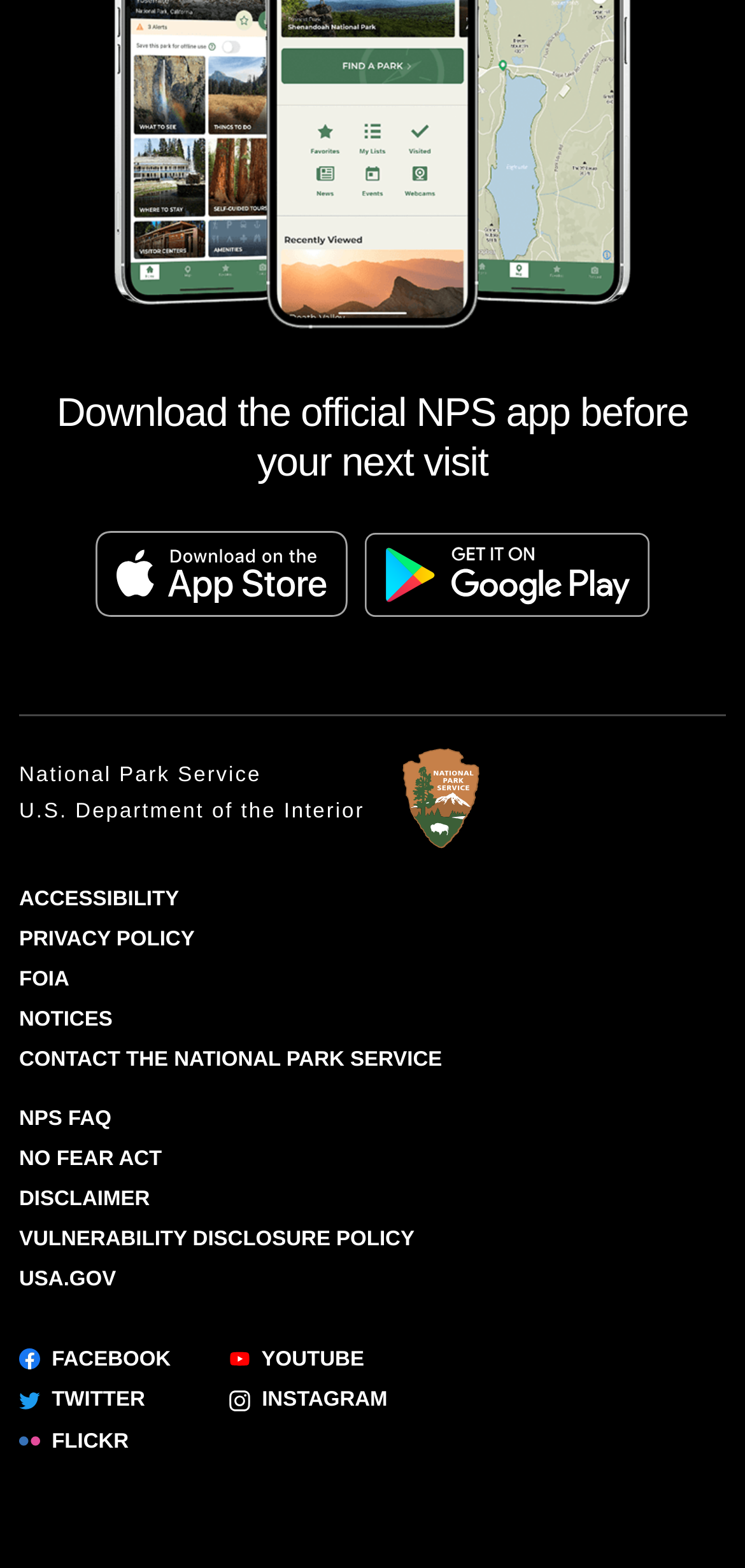Please indicate the bounding box coordinates of the element's region to be clicked to achieve the instruction: "Explore Elegant Themes". Provide the coordinates as four float numbers between 0 and 1, i.e., [left, top, right, bottom].

None